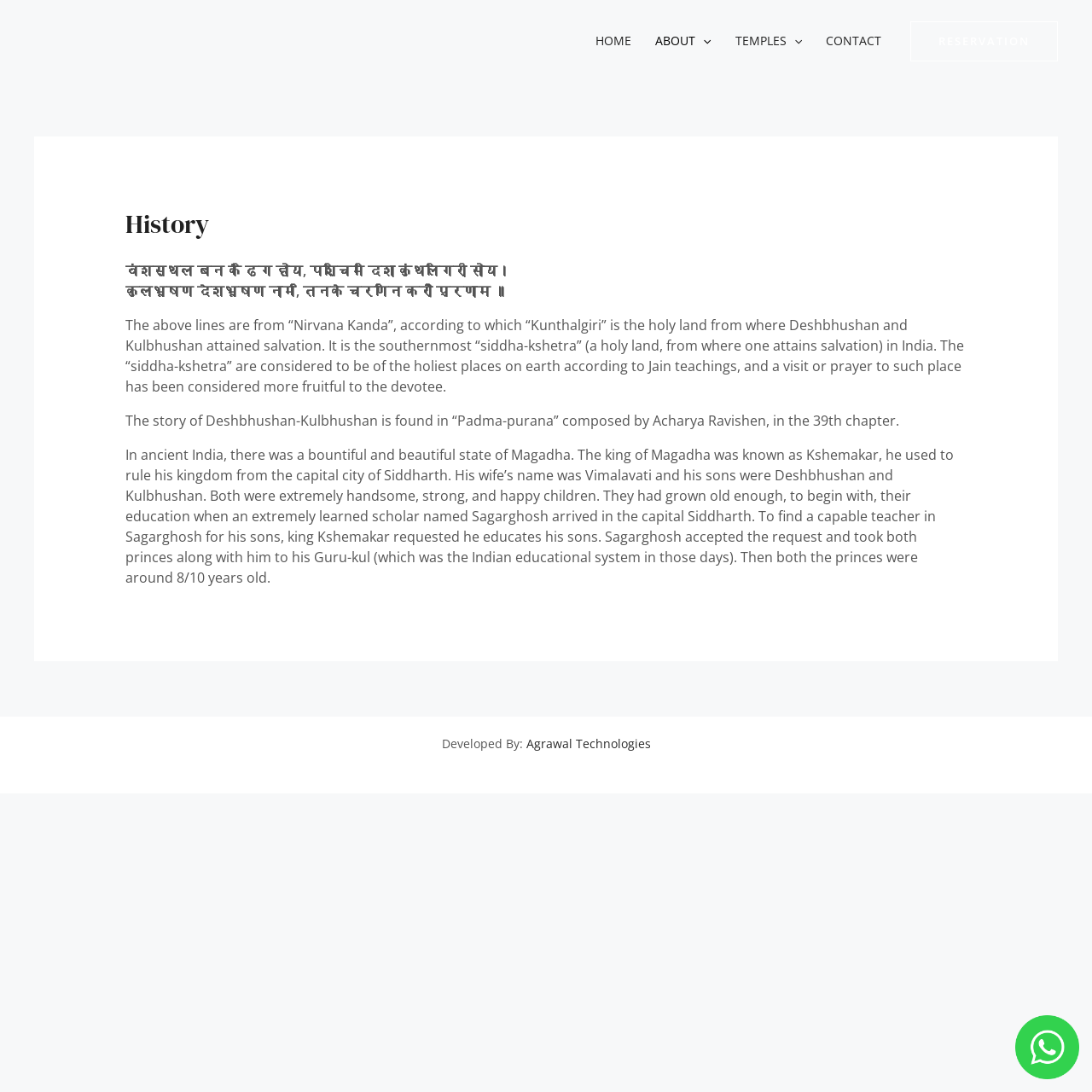Determine the bounding box coordinates of the UI element that matches the following description: "About". The coordinates should be four float numbers between 0 and 1 in the format [left, top, right, bottom].

[0.589, 0.0, 0.662, 0.075]